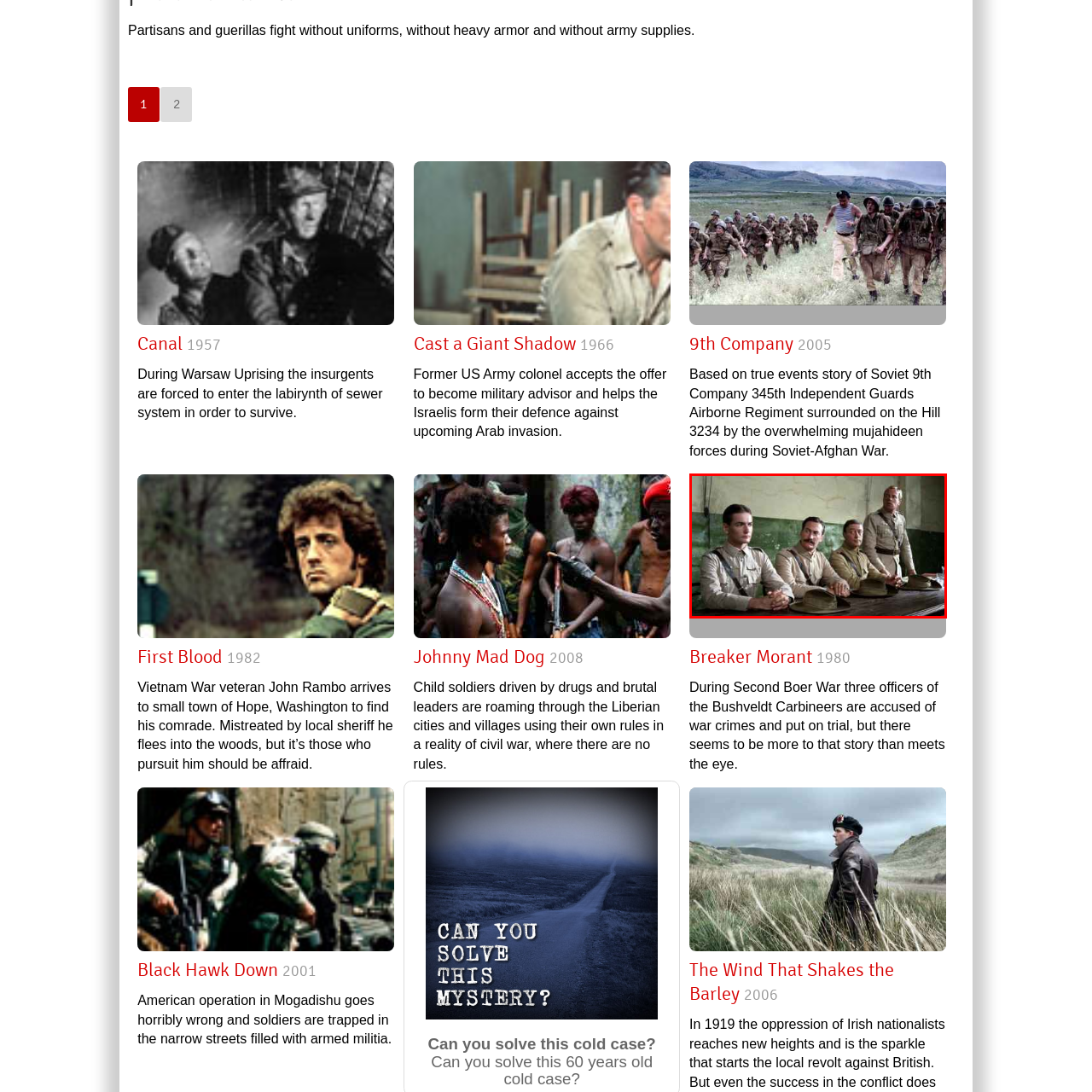Observe the image inside the red bounding box and answer briefly using a single word or phrase: What is the name of the film depicted in the image?

Breaker Morant